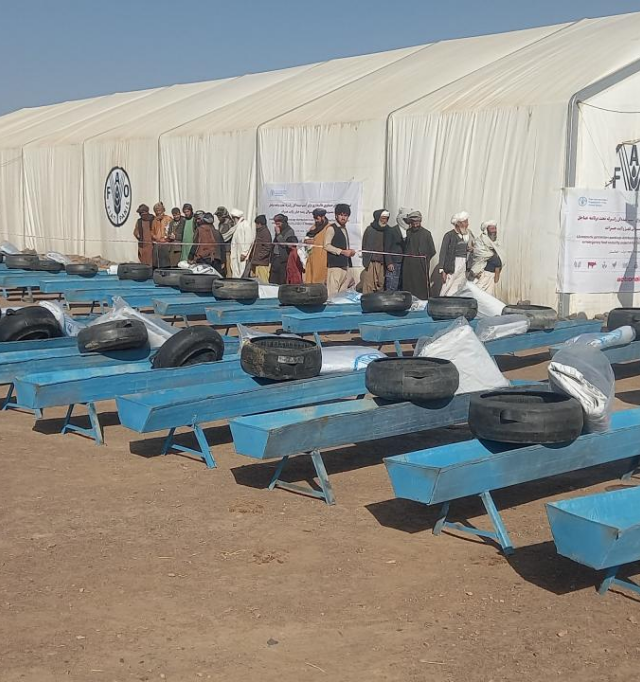Explain the image in detail, mentioning the main subjects and background elements.

The image captures a vital scene from a distribution event organized by the ActionAid West Region team, aimed at assisting livestock owners affected by the recent earthquake in Afghanistan. In the foreground, rows of blue benches are filled with livestock package tools, while several individuals, likely beneficiaries from the Injil and Zindajan districts, stand in line, waiting to receive their supplies. 

The backdrop features a large, white tent emblazoned with organizational logos, symbolizing the collaborative efforts of various humanitarian agencies. A banner can be seen providing details of the initiative, emphasizing the support offered to the community. This moment reflects a significant effort to provide essential resources to 767 households among the targeted 4,000, as part of ongoing relief efforts after the 6.2 magnitude earthquake that struck in October 2023. The scene highlights the resilience and determination of both the aid workers and the local community as they work together to recover from the disaster.